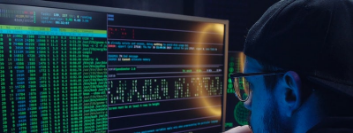What is the dominant color of the computer screen?
Examine the screenshot and reply with a single word or phrase.

Dark